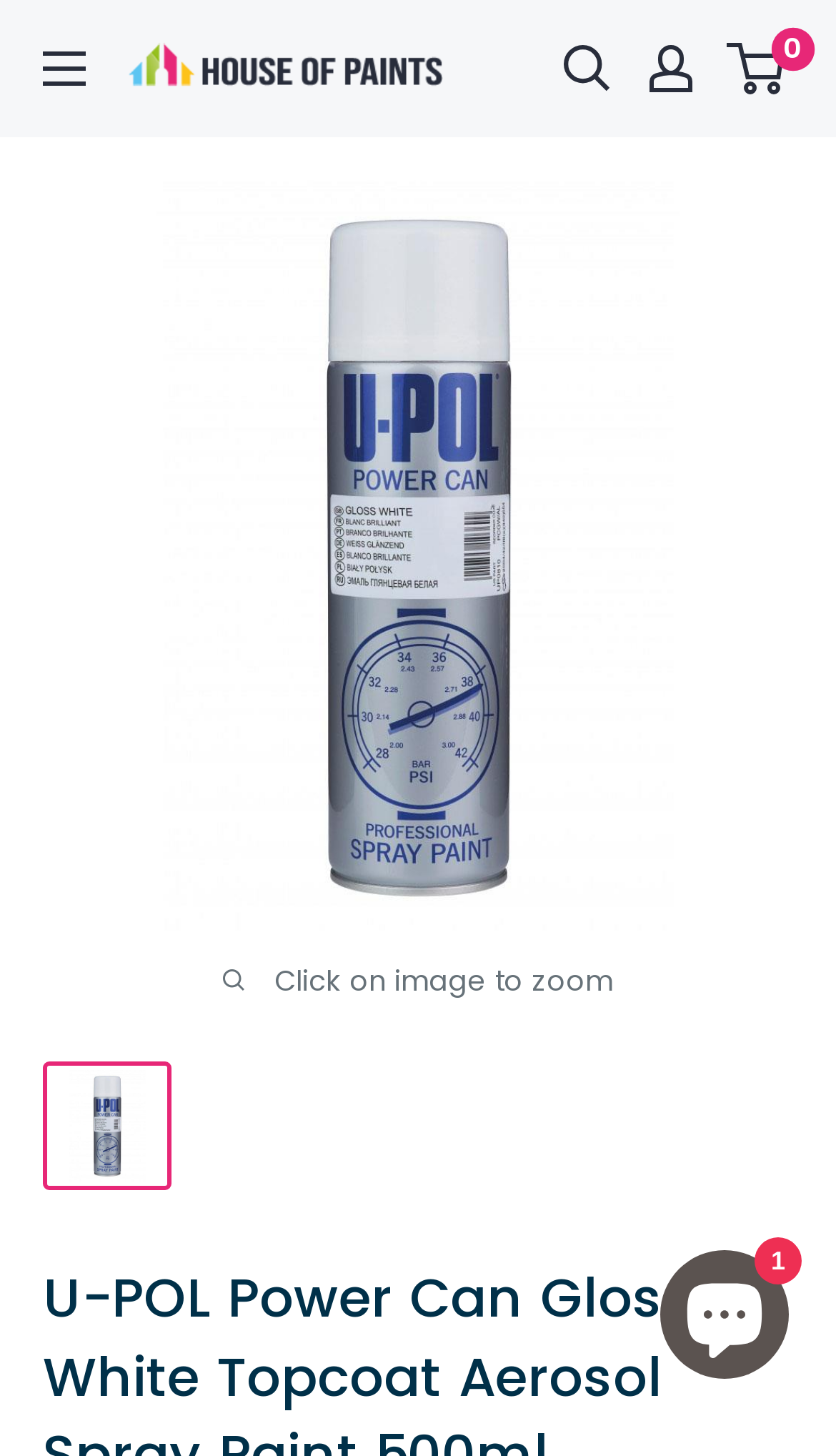What is the purpose of the 'Open menu' button?
Please answer the question with a single word or phrase, referencing the image.

To open the mobile menu